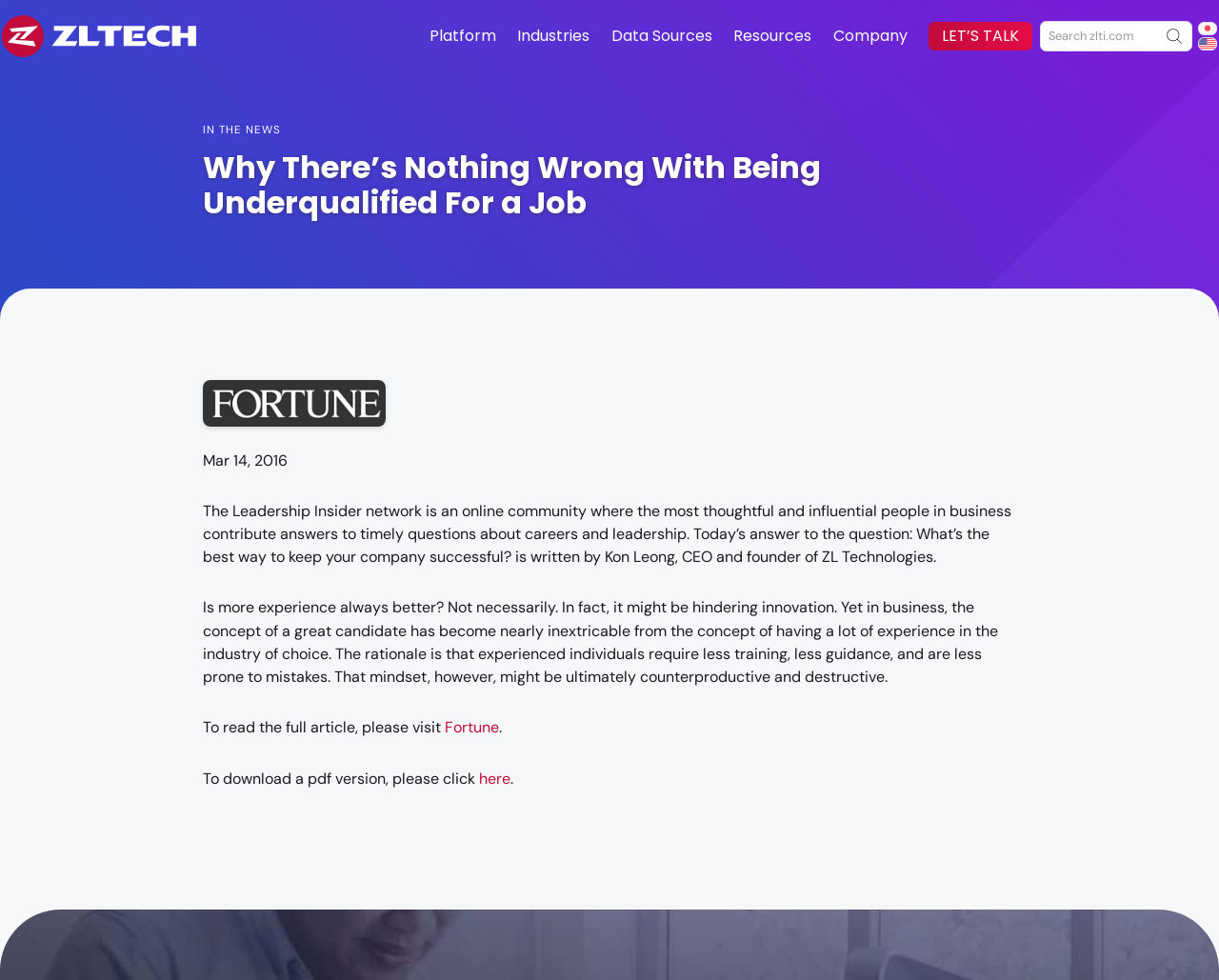Please specify the bounding box coordinates in the format (top-left x, top-left y, bottom-right x, bottom-right y), with all values as floating point numbers between 0 and 1. Identify the bounding box of the UI element described by: parent_node: Search zlti.com value=""

[0.943, 0.027, 0.963, 0.052]